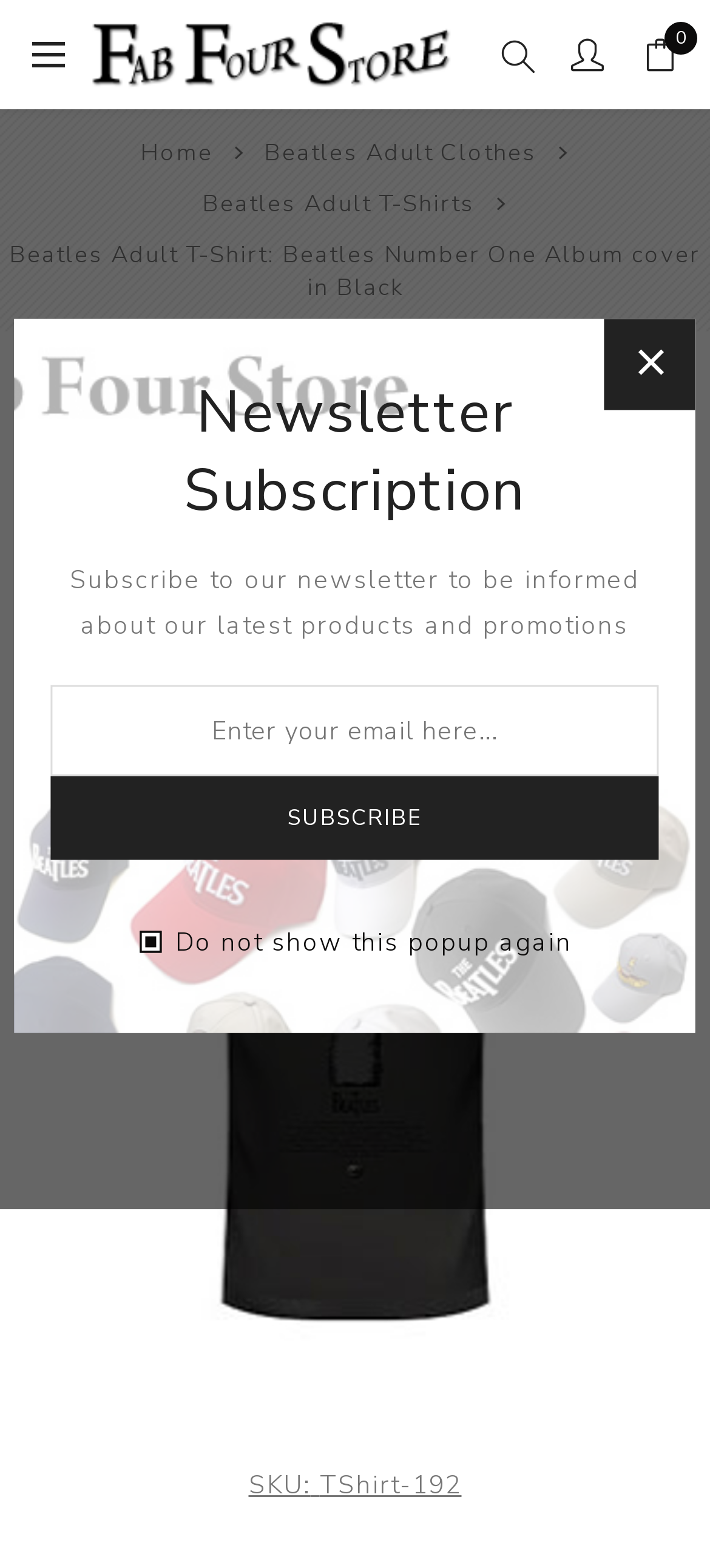Determine the main headline of the webpage and provide its text.

Beatles Adult T-Shirt: Beatles Number One Album cover in Black
Prev
Beatles Adult T-Shirt: Beat...
Next
Beatles Adult T-Shirt: Beat...